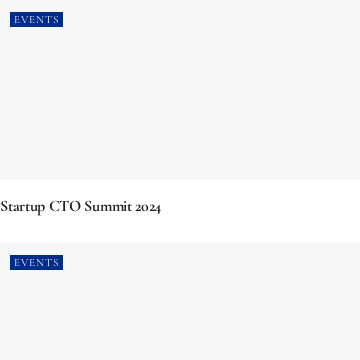What is the aesthetic of the design?
Craft a detailed and extensive response to the question.

The design of the event page maintains a clean and professional aesthetic, which aligns with the event's mission to foster collaboration and knowledge-sharing among technology executives. This suggests that the design is simple, yet sophisticated, and conveys a sense of professionalism and expertise.